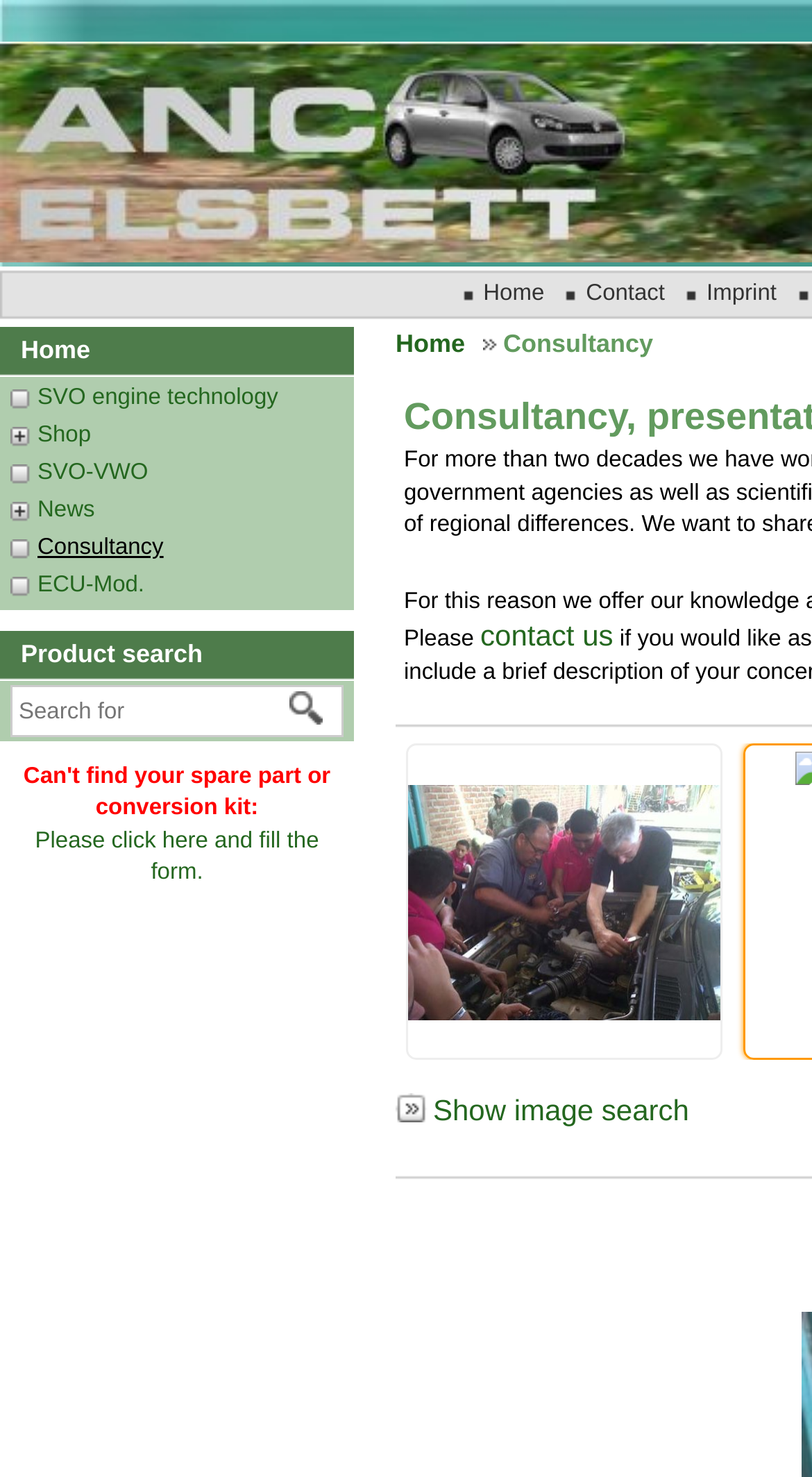Please specify the bounding box coordinates for the clickable region that will help you carry out the instruction: "Show image search".

[0.487, 0.739, 0.849, 0.762]